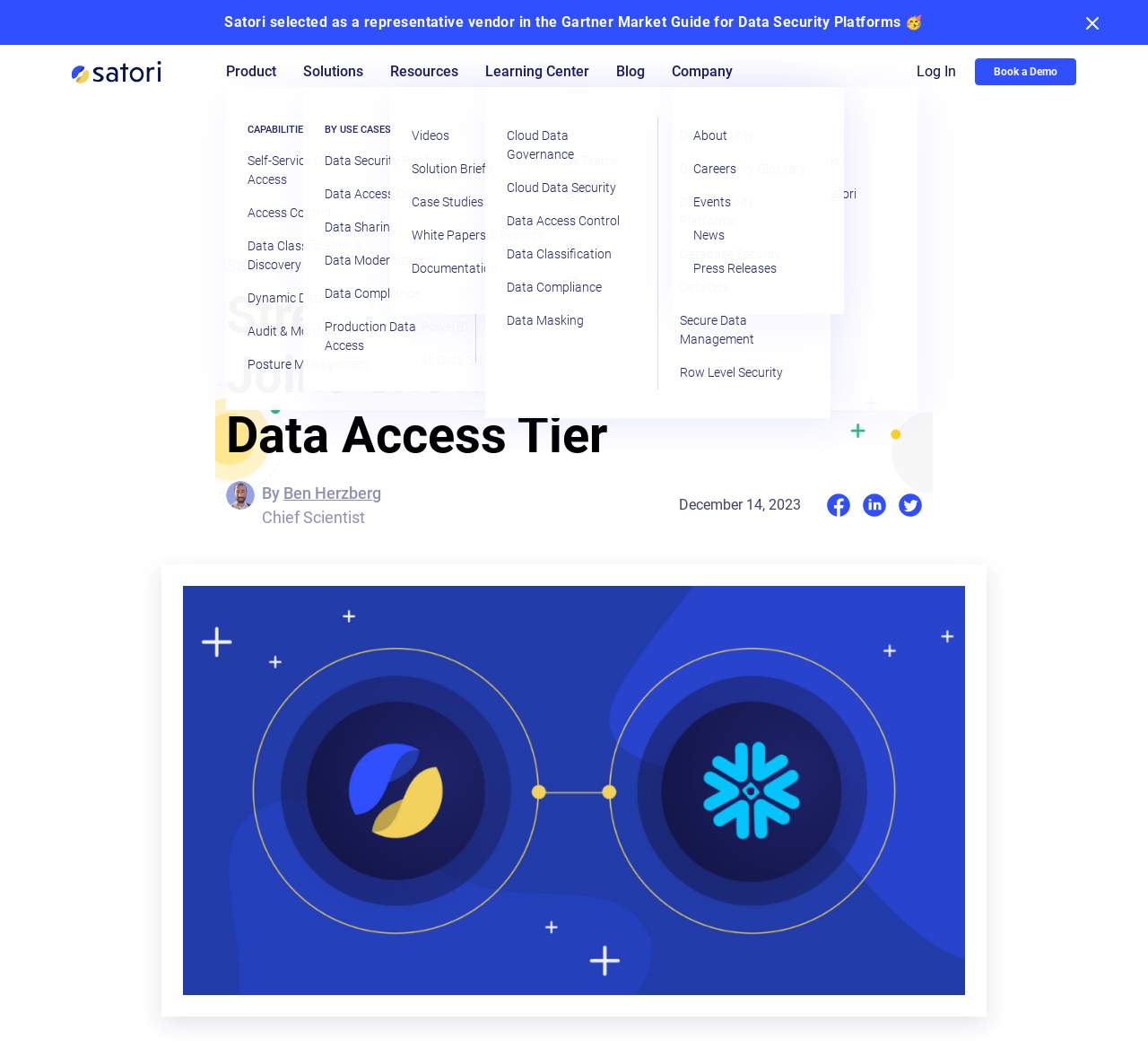Could you locate the bounding box coordinates for the section that should be clicked to accomplish this task: "Click on the 'Login' link".

None